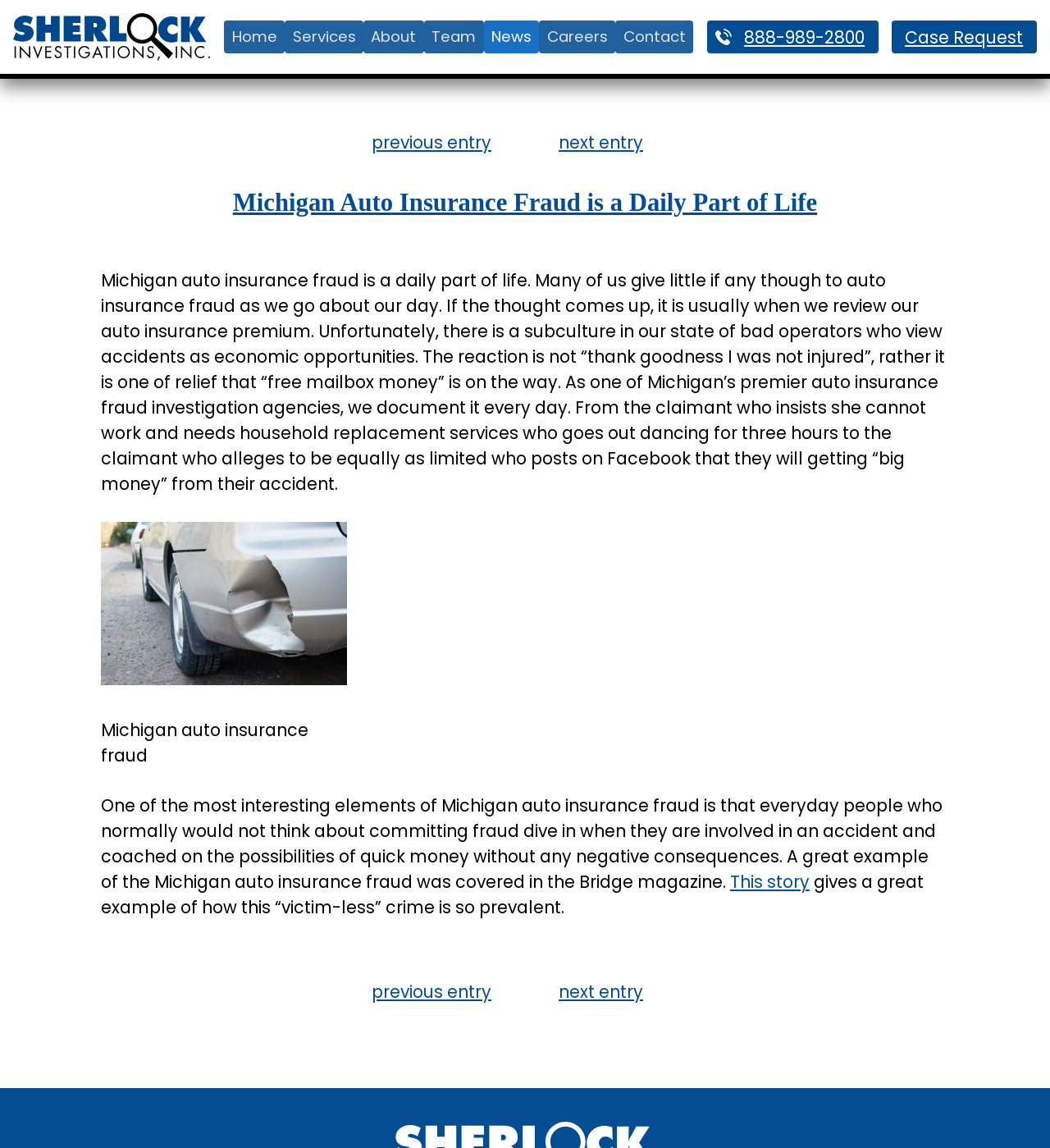Please determine the bounding box coordinates of the element to click in order to execute the following instruction: "Click the 'previous entry' link". The coordinates should be four float numbers between 0 and 1, specified as [left, top, right, bottom].

[0.354, 0.113, 0.468, 0.134]